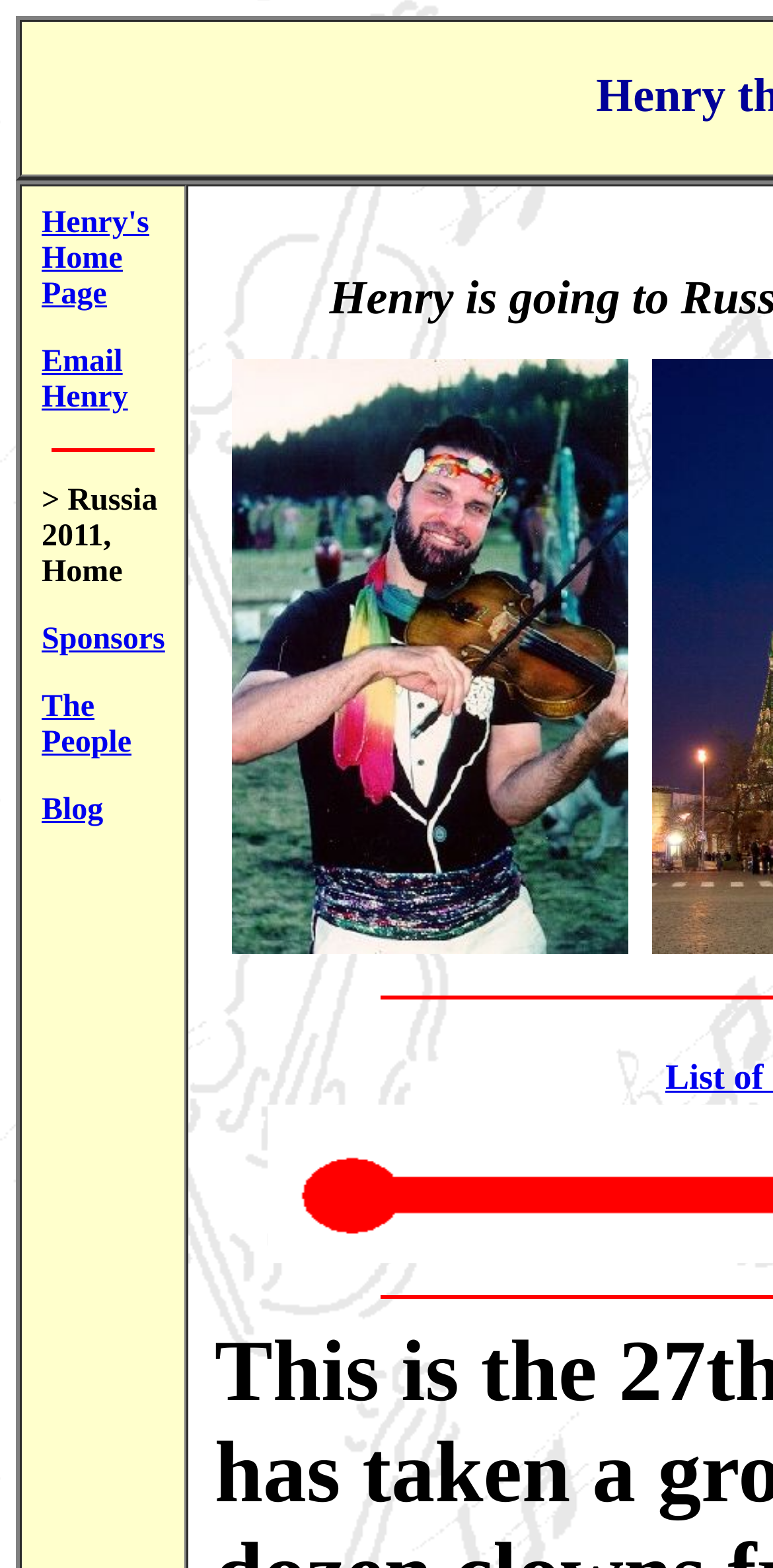What is the last link in the top navigation bar?
Refer to the screenshot and respond with a concise word or phrase.

Blog